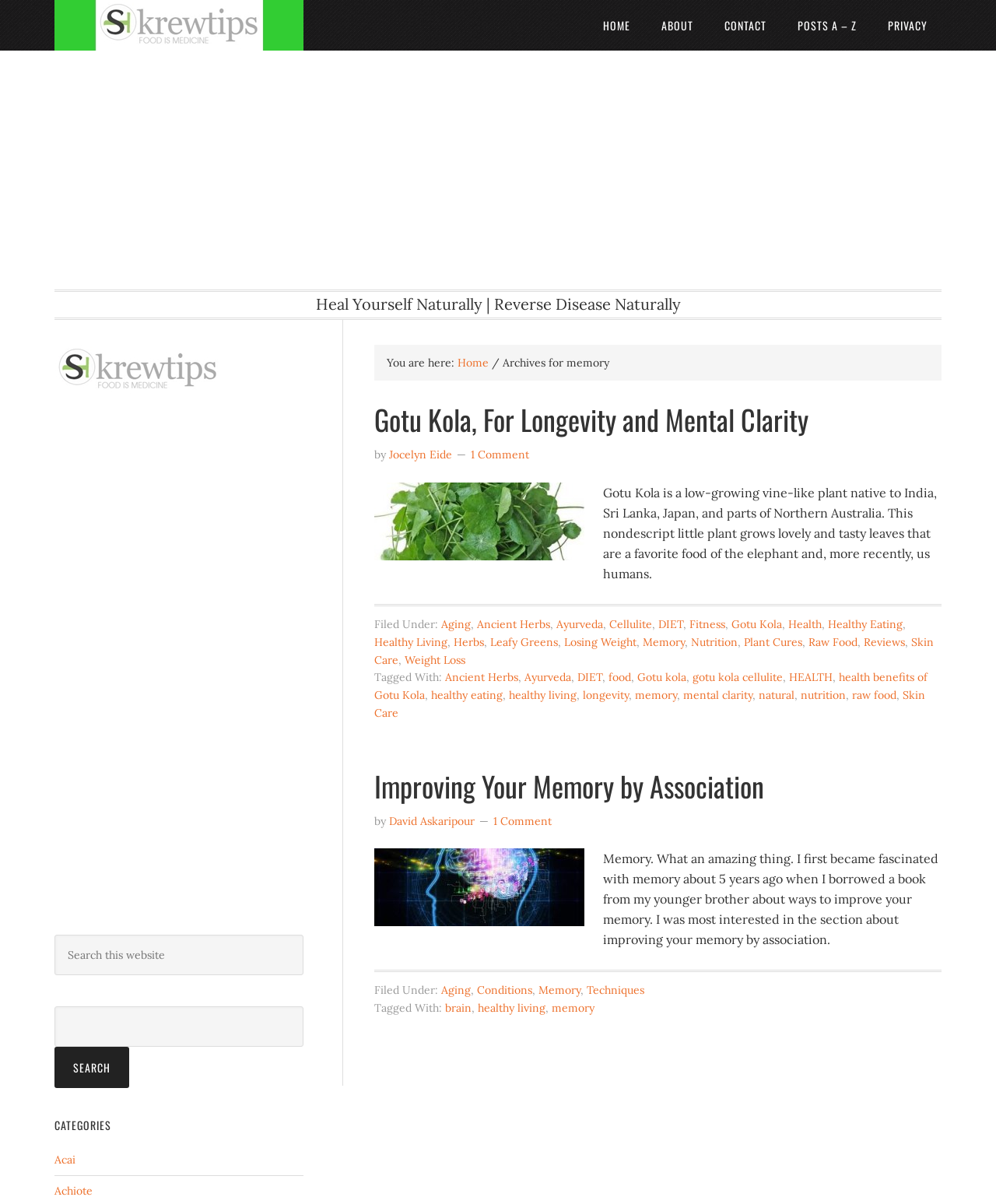Offer an in-depth caption of the entire webpage.

The webpage is about natural health and wellness, with a focus on memory and mental clarity. At the top, there is a navigation menu with links to various sections of the website, including "HOME", "ABOUT", "CONTACT", "POSTS A – Z", and "PRIVACY". Below the navigation menu, there is a banner with the title "Heal Yourself Naturally | Reverse Disease Naturally".

The main content of the webpage is divided into two sections. The first section is an article titled "Gotu Kola, For Longevity and Mental Clarity". The article discusses the benefits of Gotu Kola, a plant native to India and other parts of Asia, and its effects on longevity and mental clarity. The article is written by Jocelyn Eide and has one comment.

Below the article, there is a footer section with links to various categories, including "Aging", "Ancient Herbs", "Ayurveda", and "Memory". There are also links to tags related to the article, such as "Gotu kola", "health benefits of Gotu Kola", and "mental clarity".

The second section of the main content is another article titled "Improving Your Memory by Association". This article appears to be a continuation of the first article, discussing ways to improve memory through association.

On the right side of the webpage, there is an advertisement iframe.